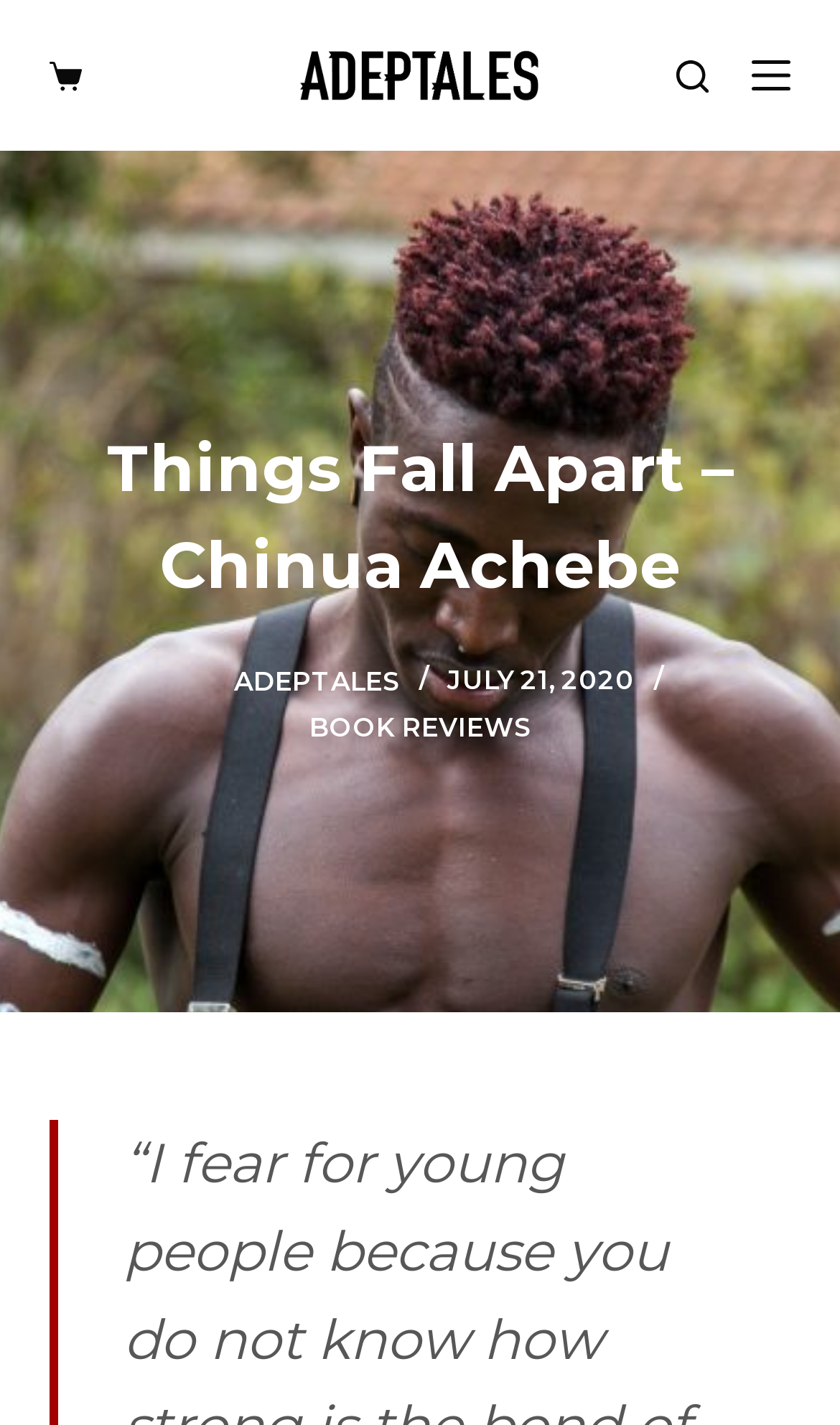Provide an in-depth caption for the contents of the webpage.

This webpage appears to be a book review or summary page for "Things Fall Apart" by Chinua Achebe. At the top left corner, there is a "Skip to content" link, followed by a "Shopping cart" link. To the right of these links, the Adeptales logo is displayed, which is also an image. On the top right corner, there are two buttons: "Open search form" and "Open off canvas".

Below the top navigation bar, there is a large figure that spans the entire width of the page, taking up about two-thirds of the page's height. Within this figure, there is a header section that contains the title "Things Fall Apart – Chinua Achebe" in a large font size. Below the title, there are three links: "Adeptales" with an accompanying image, "ADEPTALES", and "BOOK REVIEWS". To the right of these links, there is a timestamp "JULY 21, 2020".

The quote "I fear for young people because you do not know how strong is the bond of kinship. You do not know what it is to speak with one voice" is not directly displayed on the webpage, but it may be related to the book's content or a summary of the book.